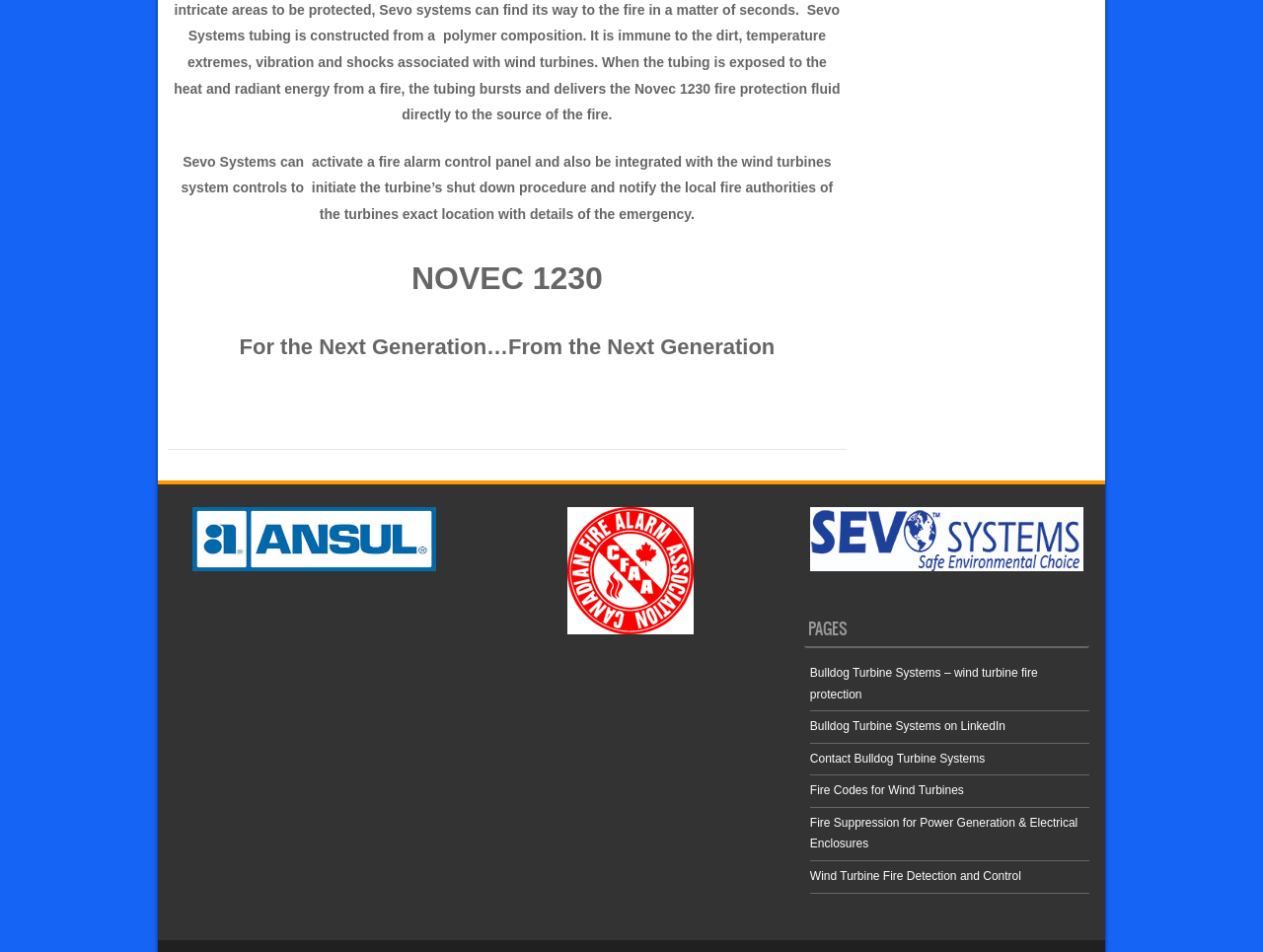For the element described, predict the bounding box coordinates as (top-left x, top-left y, bottom-right x, bottom-right y). All values should be between 0 and 1. Element description: Fire Codes for Wind Turbines

[0.641, 0.823, 0.763, 0.838]